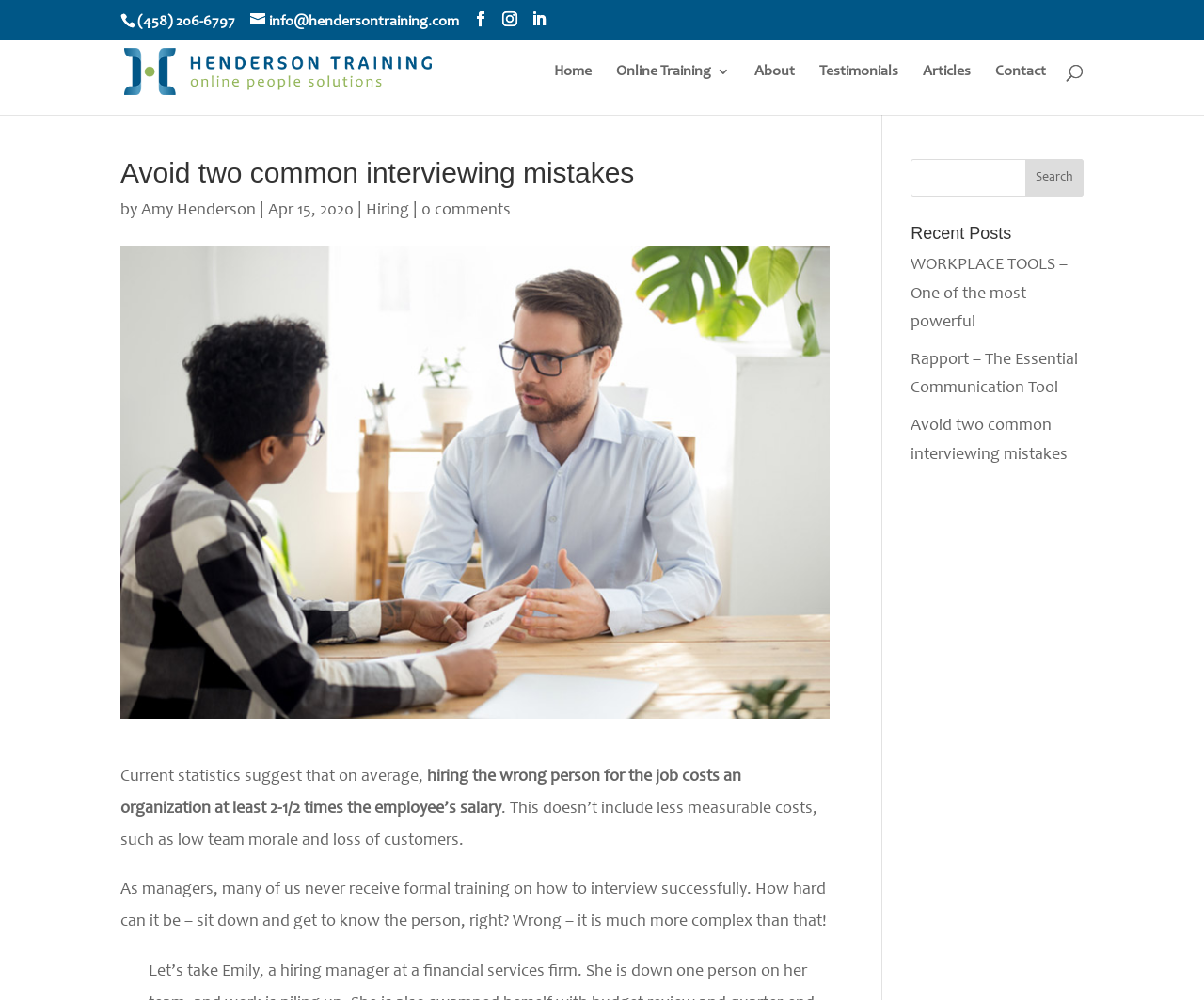What is the purpose of the search box at the top of the webpage?
Based on the image, answer the question with a single word or brief phrase.

To search for content